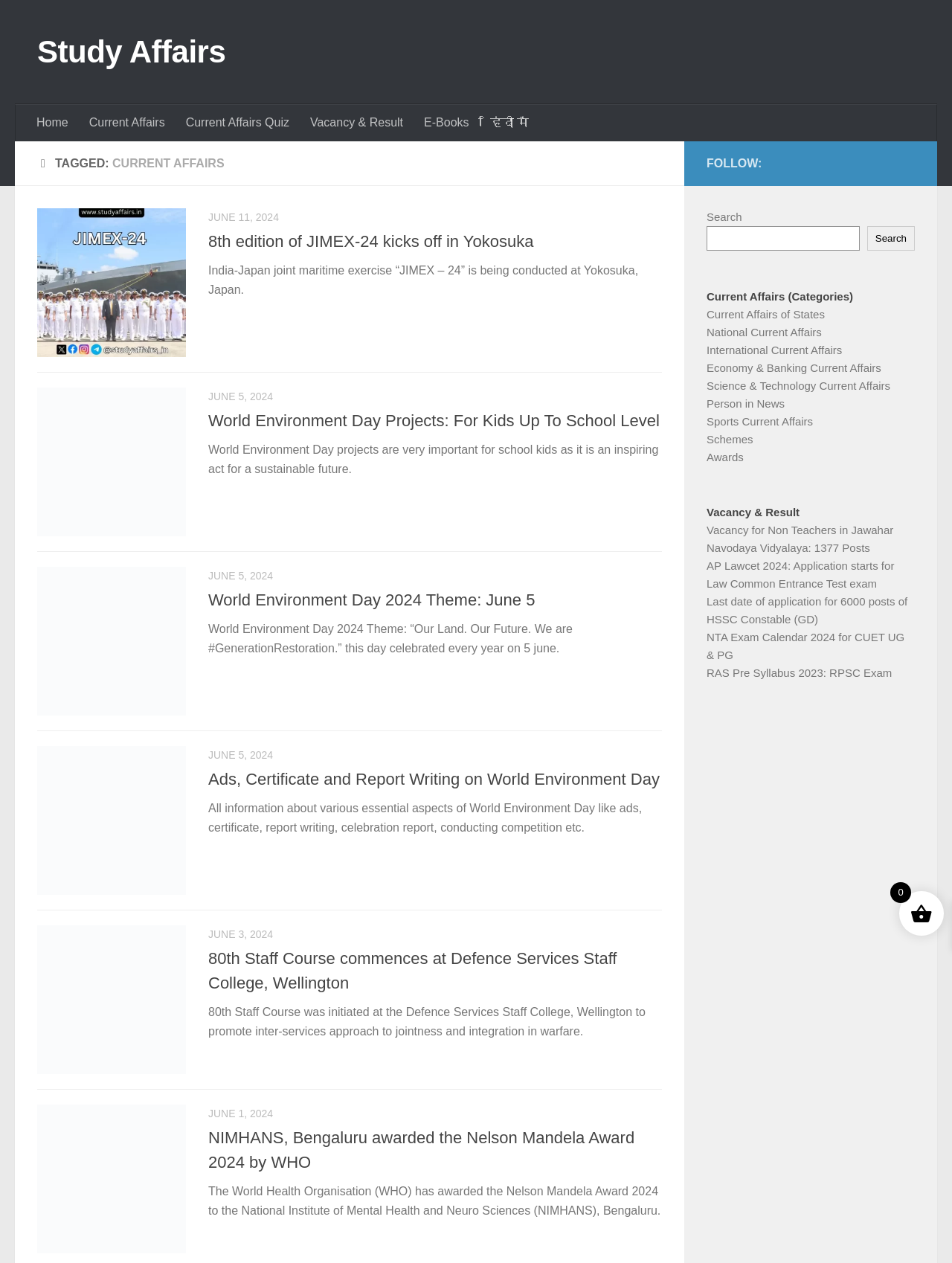Please provide a comprehensive answer to the question below using the information from the image: What is the name of the award given to NIMHANS, Bengaluru?

I found this answer by looking at the article with the heading 'NIMHANS, Bengaluru awarded the Nelson Mandela Award 2024 by WHO' and reading the text that mentions the award name.